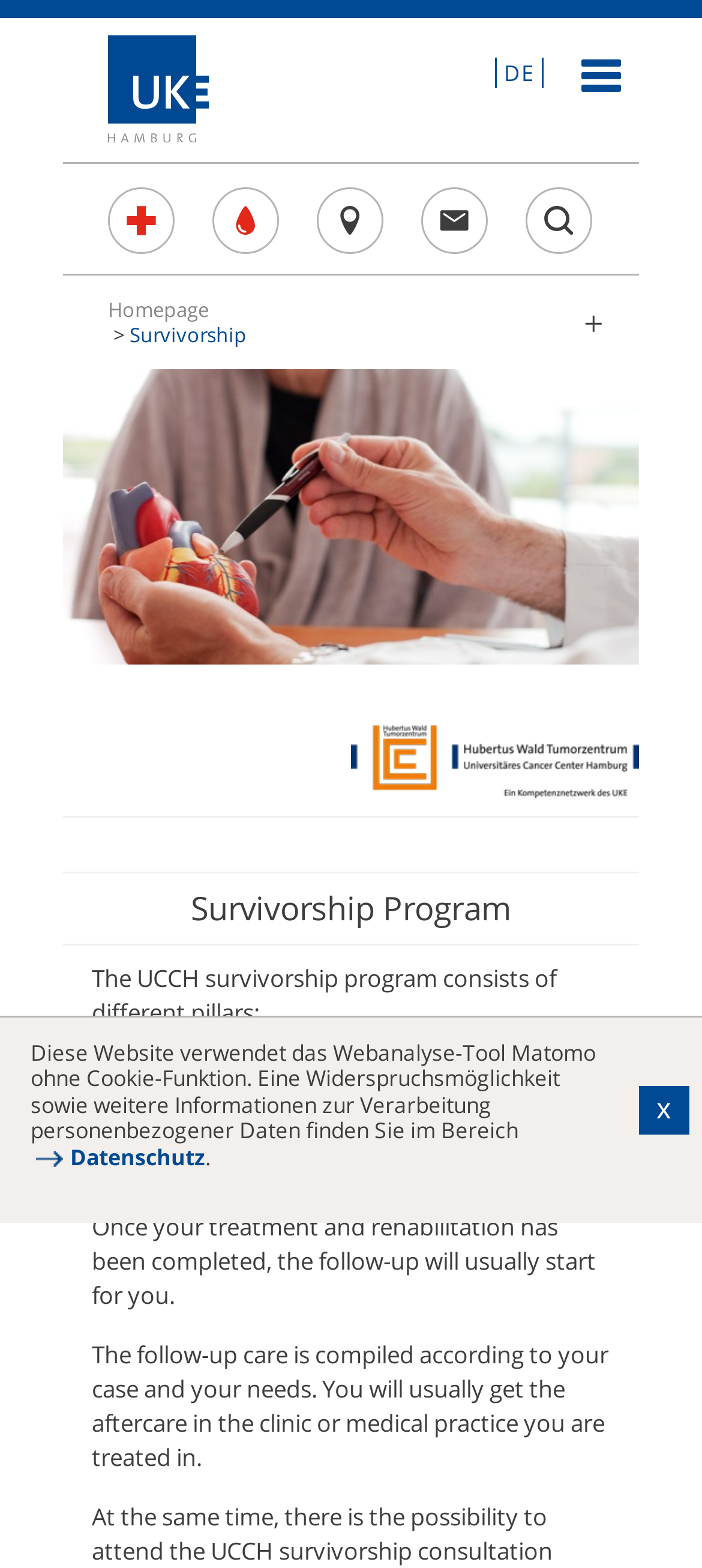Please find the bounding box coordinates in the format (top-left x, top-left y, bottom-right x, bottom-right y) for the given element description. Ensure the coordinates are floating point numbers between 0 and 1. Description: Guide

[0.451, 0.12, 0.546, 0.162]